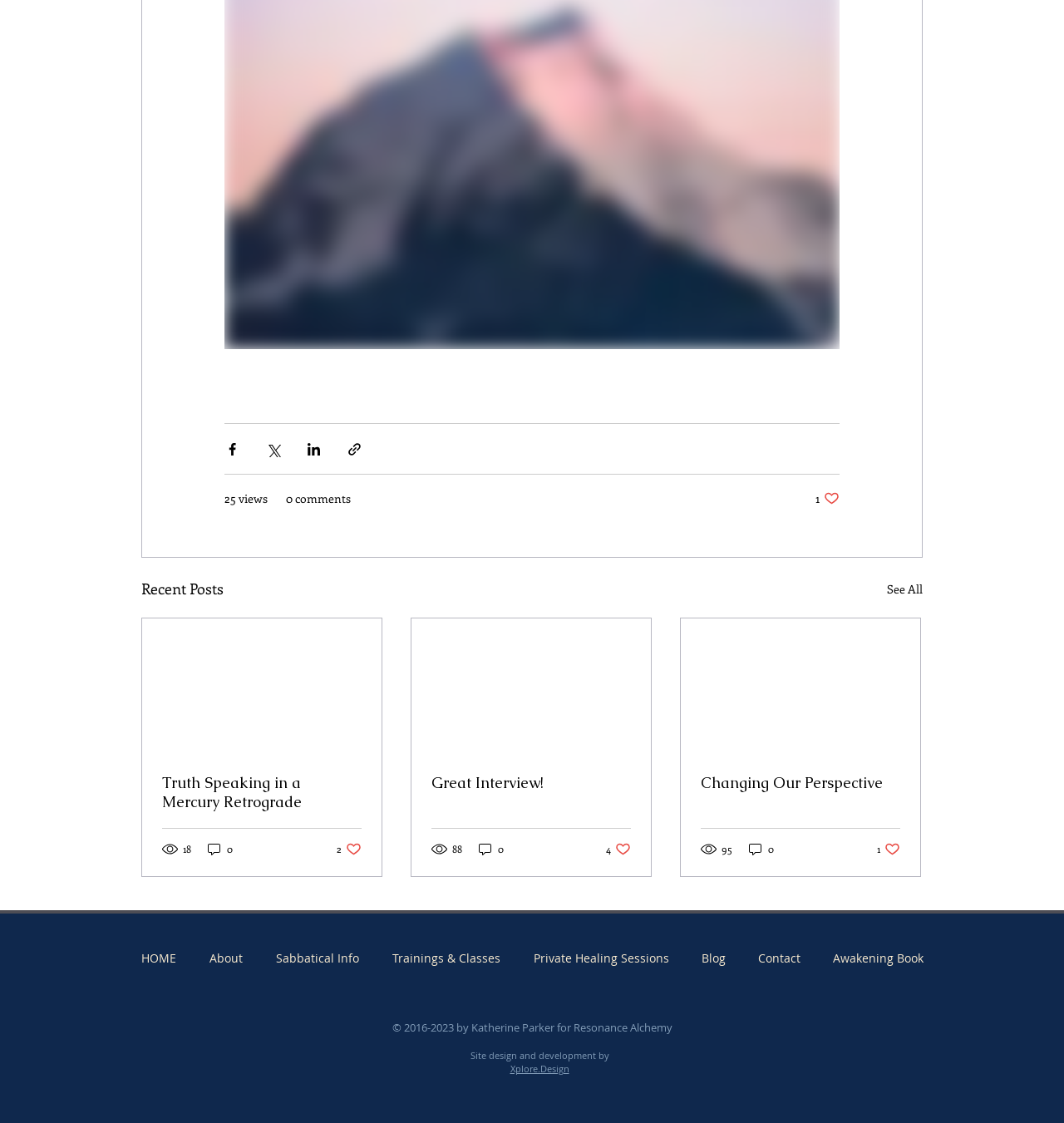What is the copyright information at the bottom?
Please answer the question with as much detail as possible using the screenshot.

The copyright information at the bottom of the page states that the website is copyrighted by Katherine Parker for Resonance Alchemy from 2016 to 2023.